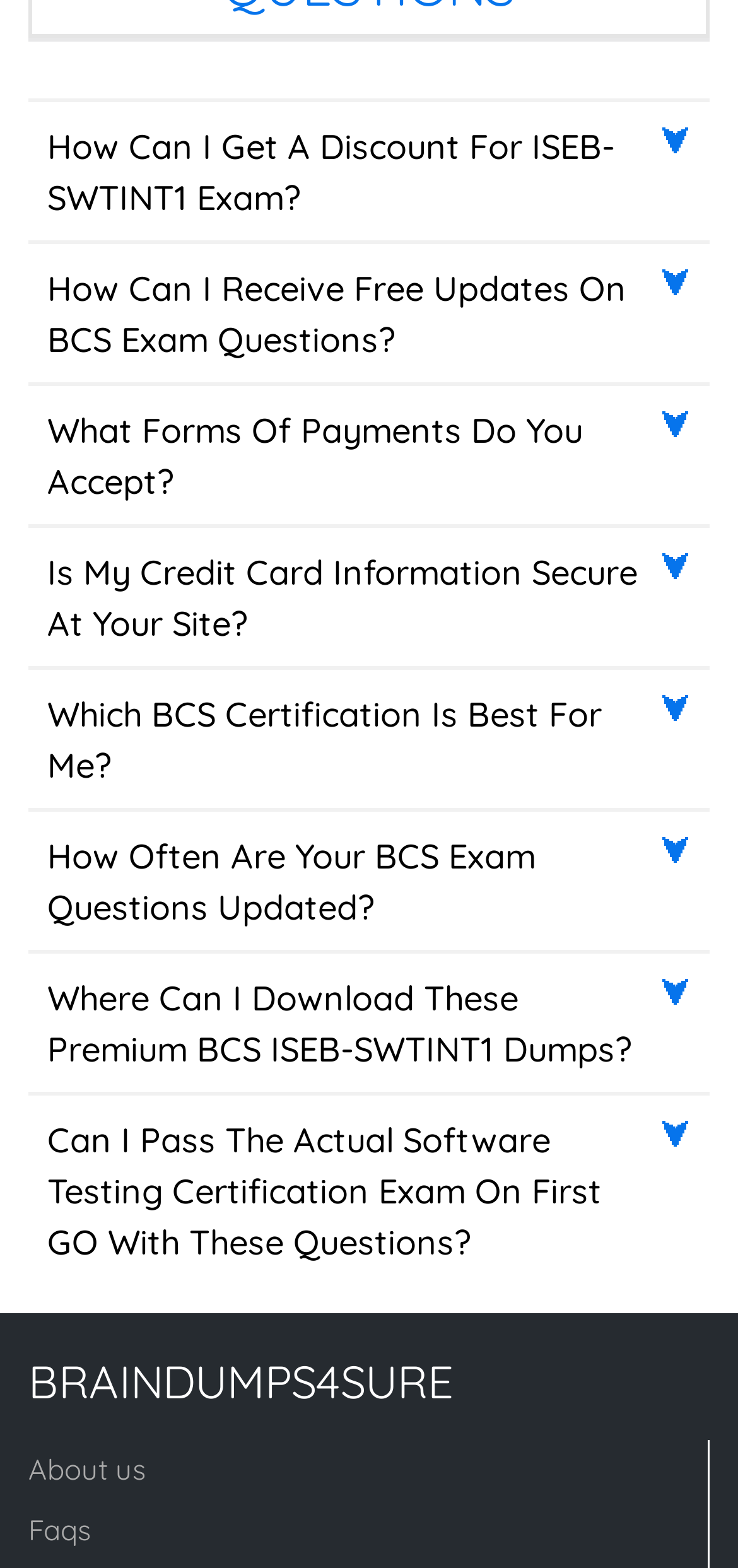Please find the bounding box coordinates for the clickable element needed to perform this instruction: "Expand the FAQ about passing the actual software testing certification exam".

[0.038, 0.698, 0.962, 0.82]